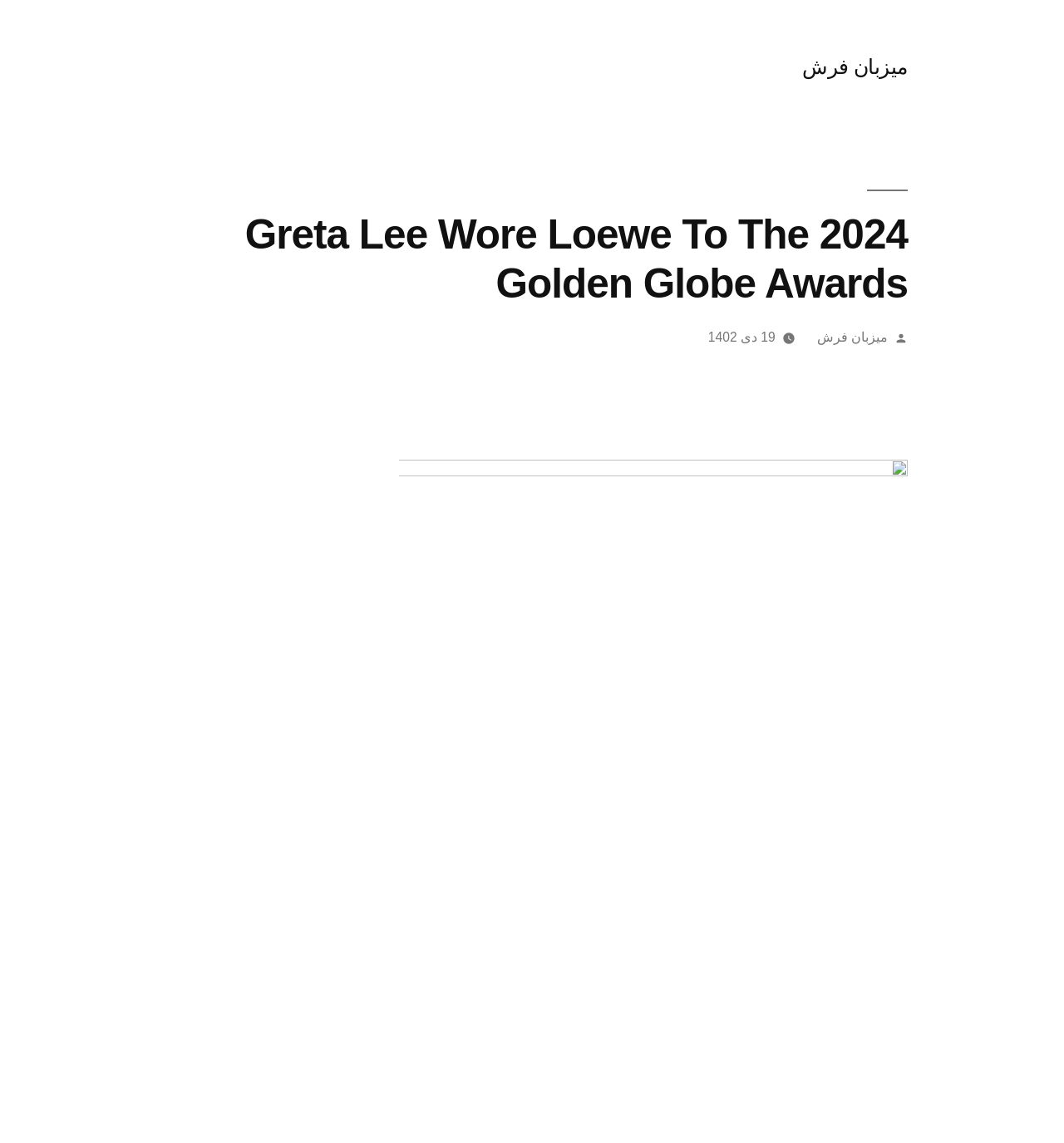What is Greta Lee wearing?
Answer the question with a detailed and thorough explanation.

Based on the webpage title 'Greta Lee Wore Loewe To The 2024 Golden Globe Awards', it is clear that Greta Lee is wearing Loewe.